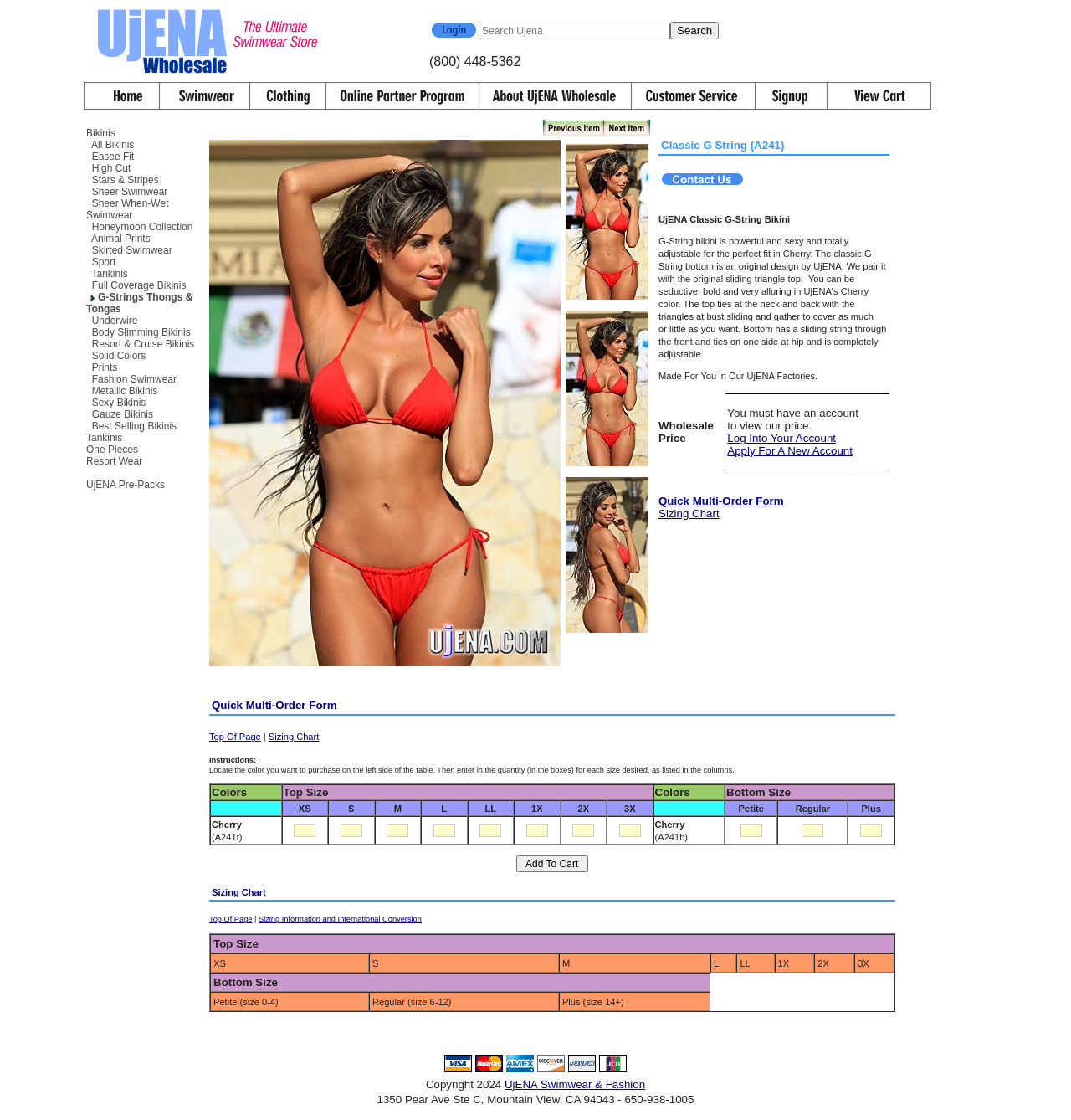Convey a detailed summary of the webpage, mentioning all key elements.

This webpage is a wholesale swimwear website, specifically UjENA Wholesale Swimwear, with a focus on drop-shipping and direct shipment. The website has a navigation menu at the top, featuring links to various categories such as Home, Swimwear, Clothing, Online Partner Program, About UjENA Wholesale, Customer Service, Signup, and View Cart. Each category has an accompanying image.

Below the navigation menu, there is a search bar with a "Search" button, allowing users to search for specific products. To the right of the search bar, there is a phone number and a "Login" image.

The main content of the webpage is a table layout, featuring various swimwear categories, including Bikinis, Tankinis, One Pieces, and Resort Wear. Each category has a list of subcategories, such as All Bikinis, Easee Fit, High Cut, and Stars & Stripes, among others. These subcategories are links, allowing users to navigate to specific product pages.

Below the table layout, there is a product description section, featuring a specific swimwear product, the Classic G String (A241). The description includes details about the product, such as its features, material, and sizing information. There are also links to a Quick Multi-Order Form and a Sizing Chart.

At the bottom of the webpage, there is a pagination section, featuring "Prev" and "Next" links, allowing users to navigate through multiple pages of products.